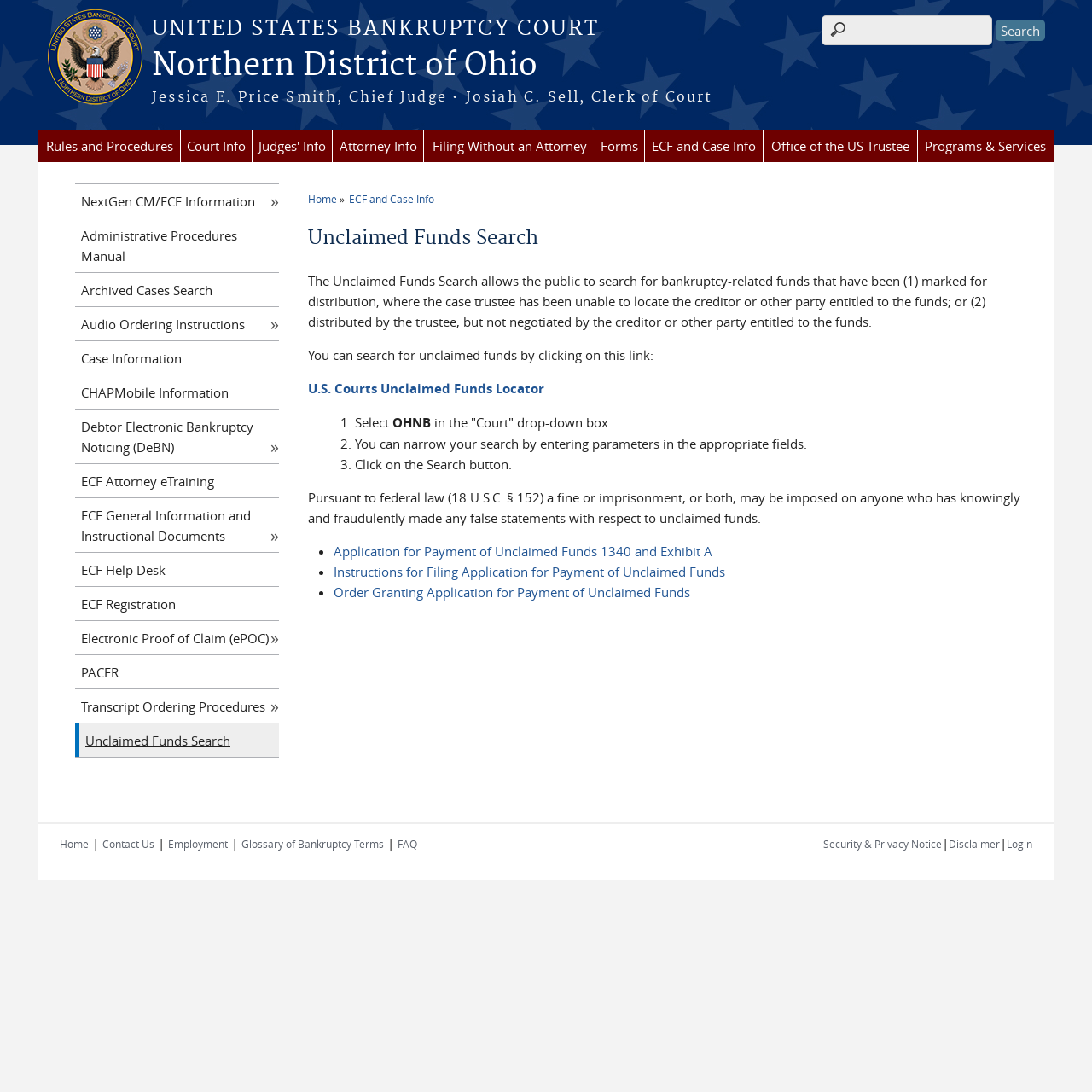Find the bounding box coordinates of the element's region that should be clicked in order to follow the given instruction: "Search for unclaimed funds". The coordinates should consist of four float numbers between 0 and 1, i.e., [left, top, right, bottom].

[0.752, 0.014, 0.957, 0.041]